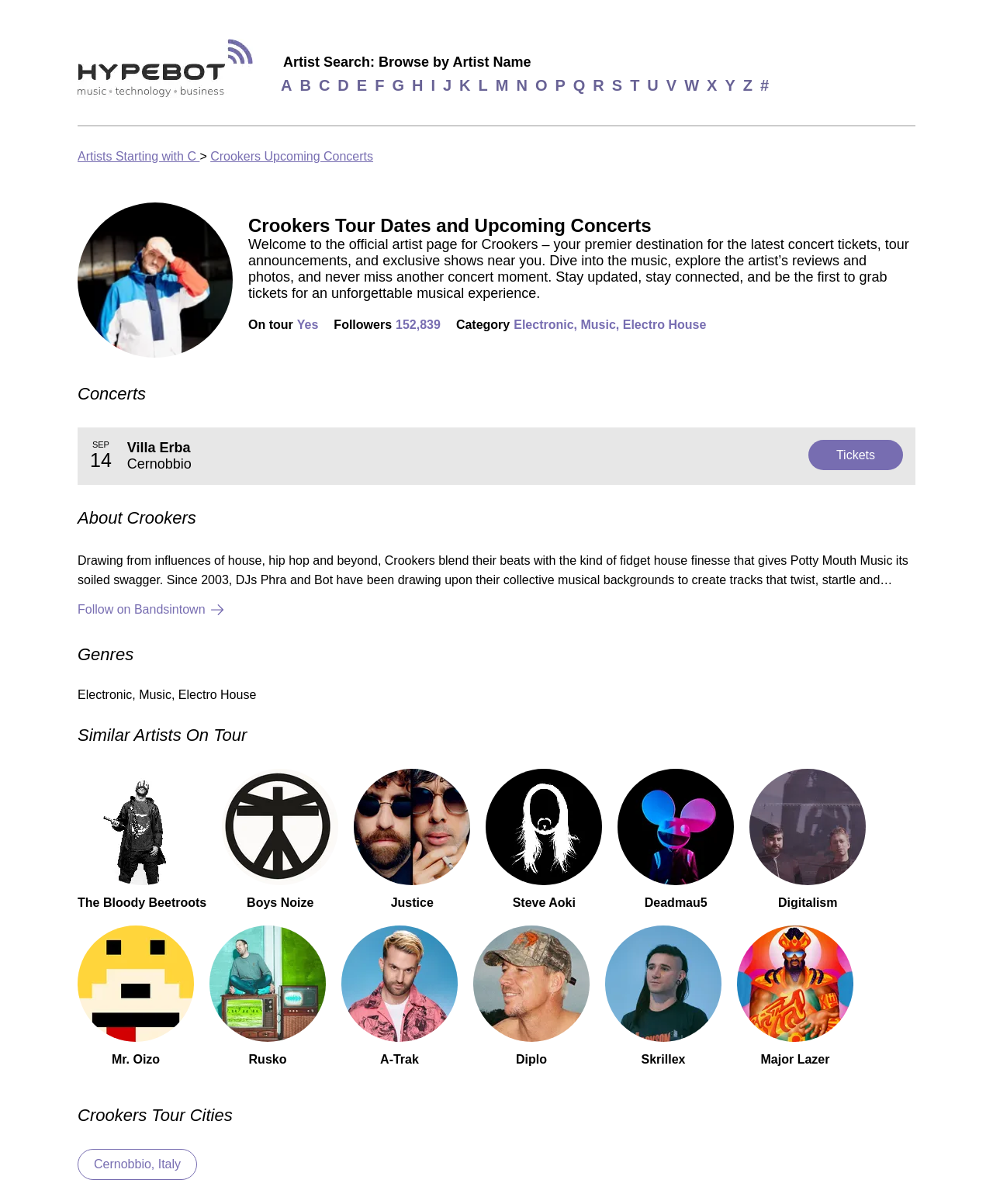Identify the bounding box coordinates for the UI element described as follows: "Diplo". Ensure the coordinates are four float numbers between 0 and 1, formatted as [left, top, right, bottom].

[0.477, 0.769, 0.594, 0.886]